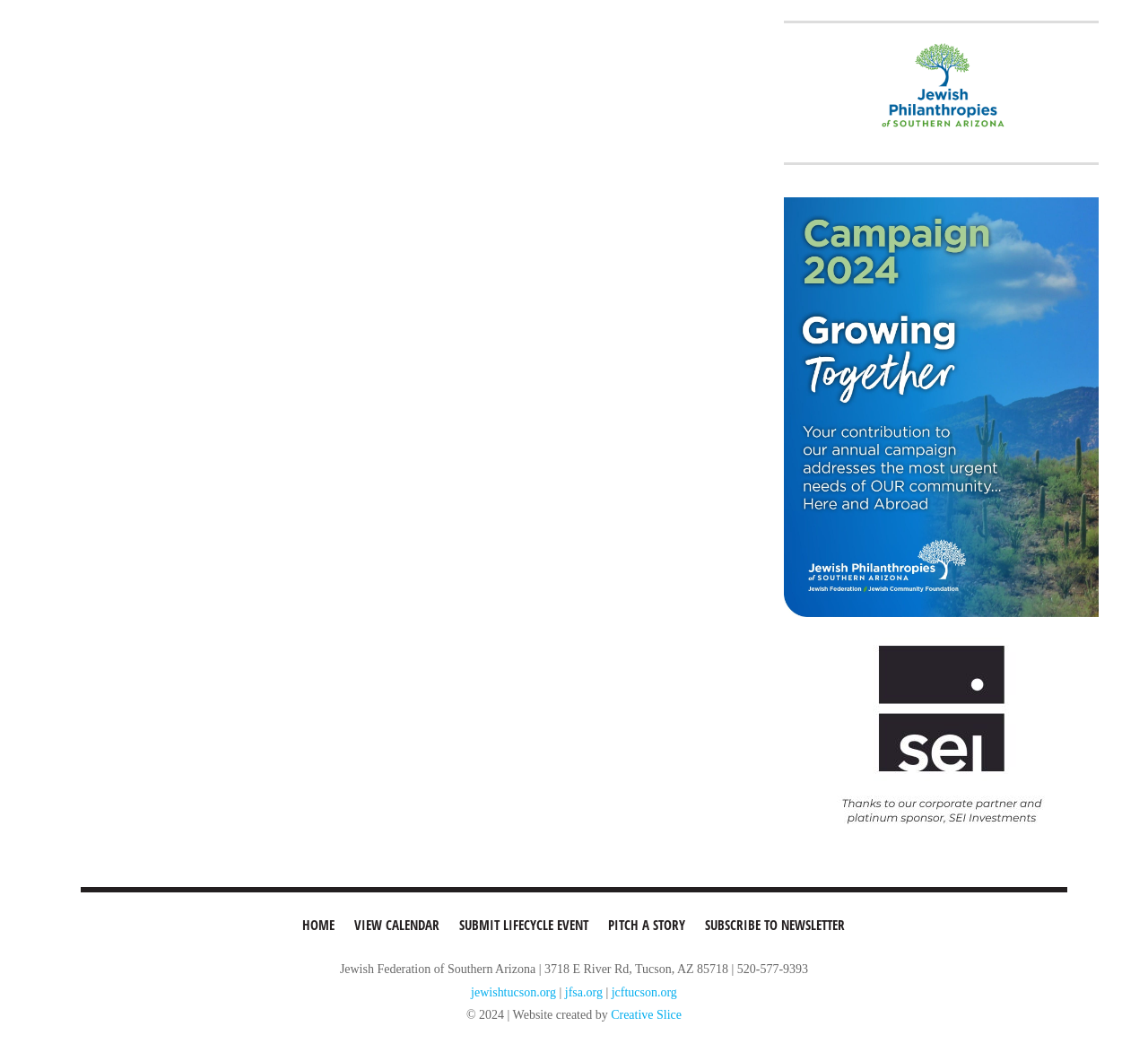Show the bounding box coordinates of the element that should be clicked to complete the task: "visit jfsa.org".

[0.749, 0.022, 0.891, 0.153]